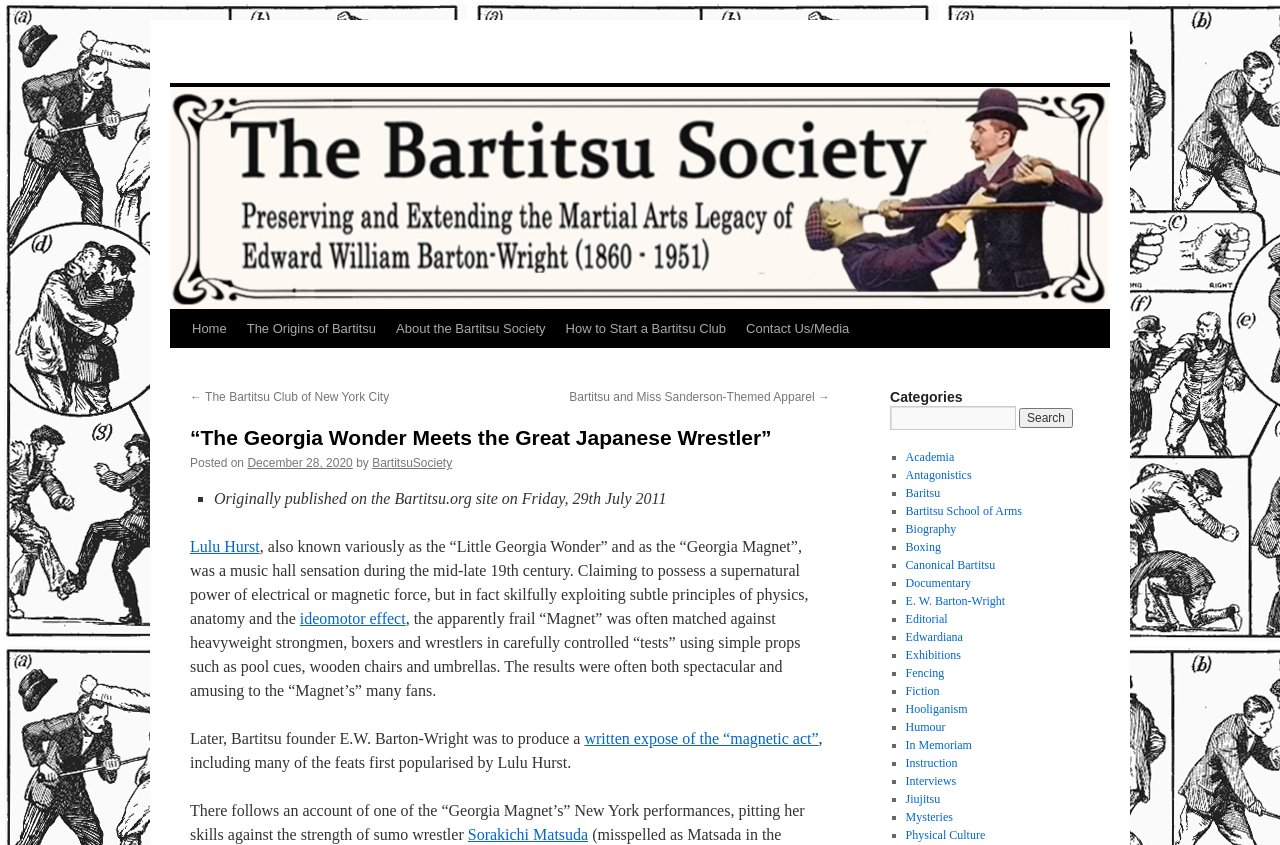Who is the author of the article?
Give a thorough and detailed response to the question.

I found the author of the article by looking at the link element with the text 'BartitsuSociety' which is located below the heading element and above the article content.